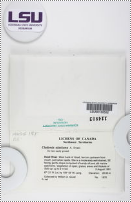Illustrate the scene in the image with a detailed description.

The image showcases a specimen sheet from the Consortium of Lichen Herbaria, specifically featuring **Cladonia alaskana A. Evans**. This collection note is related to a lichen species belonging to the family Cladoniaceae. The specimen is housed at the LSU (Louisiana State University) and includes detailed information about the species, labeled in a scientific context. The sheet includes a barcode for identification purposes and text that likely provides additional classification data. This image illustrates the meticulous documentation that is crucial for biodiversity research and conservation efforts, particularly within the Arctic lichen ecosystems.